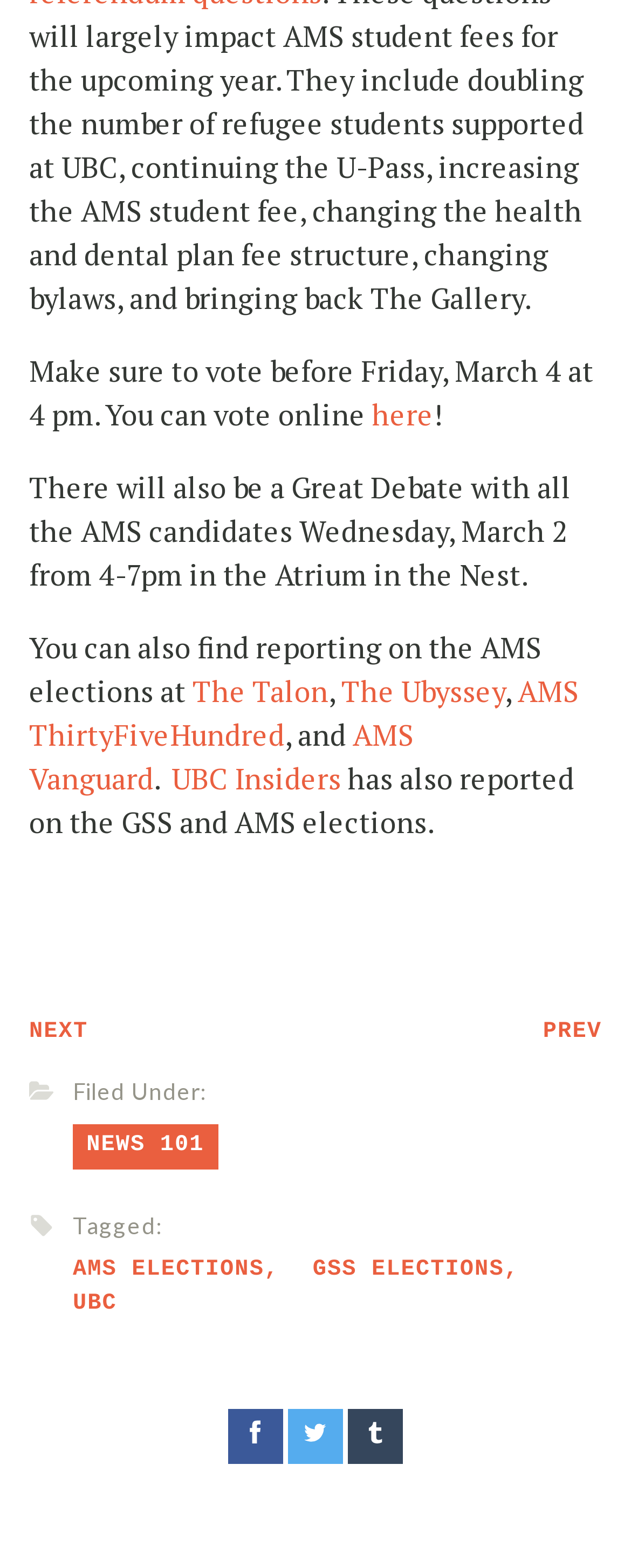What is the time of the Great Debate?
Use the image to give a comprehensive and detailed response to the question.

The time of the Great Debate can be found in the second sentence of the webpage, which states 'There will also be a Great Debate with all the AMS candidates Wednesday, March 2 from 4-7pm in the Atrium in the Nest.'